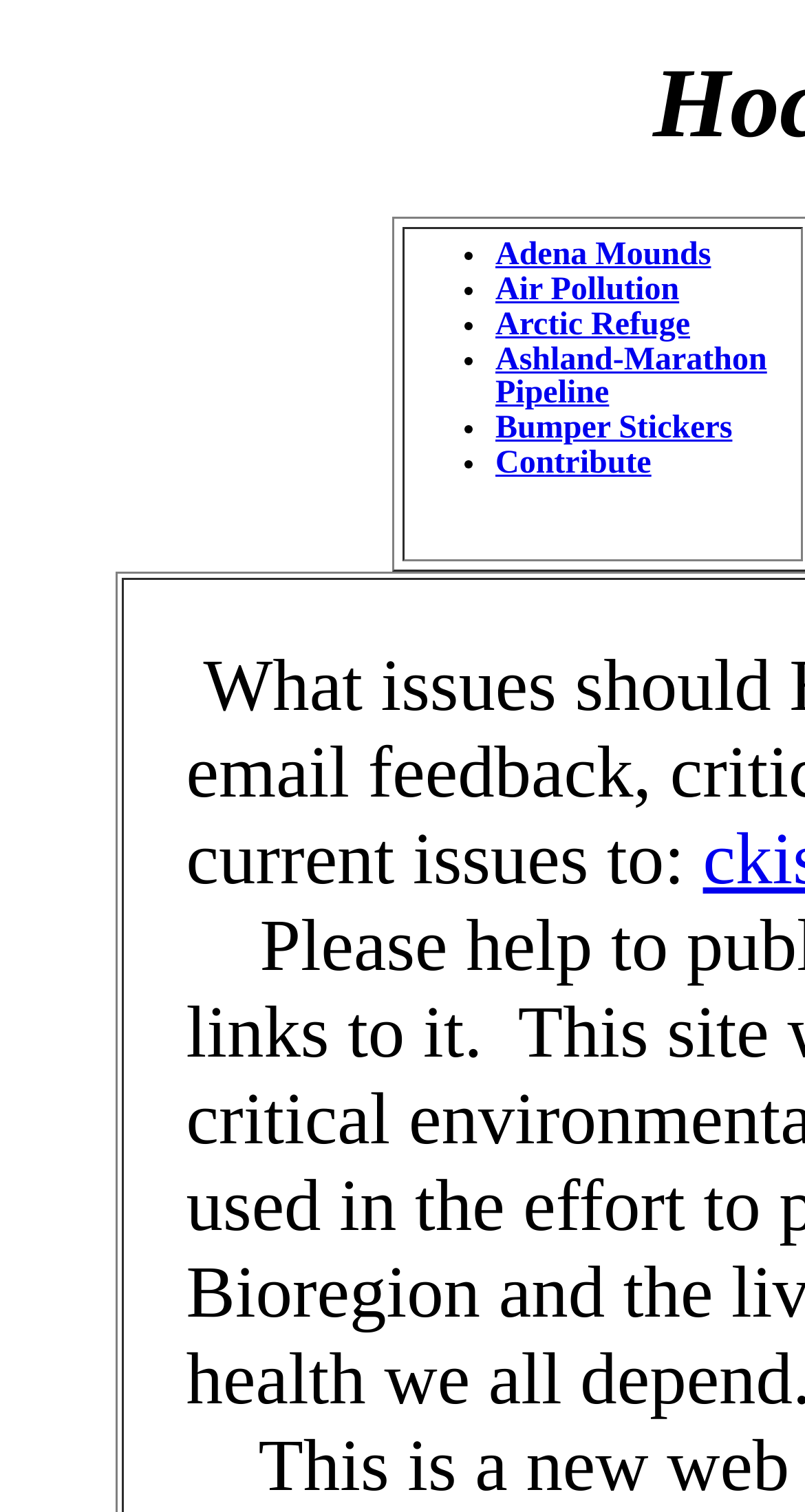What is the last link in the list?
By examining the image, provide a one-word or phrase answer.

Contribute